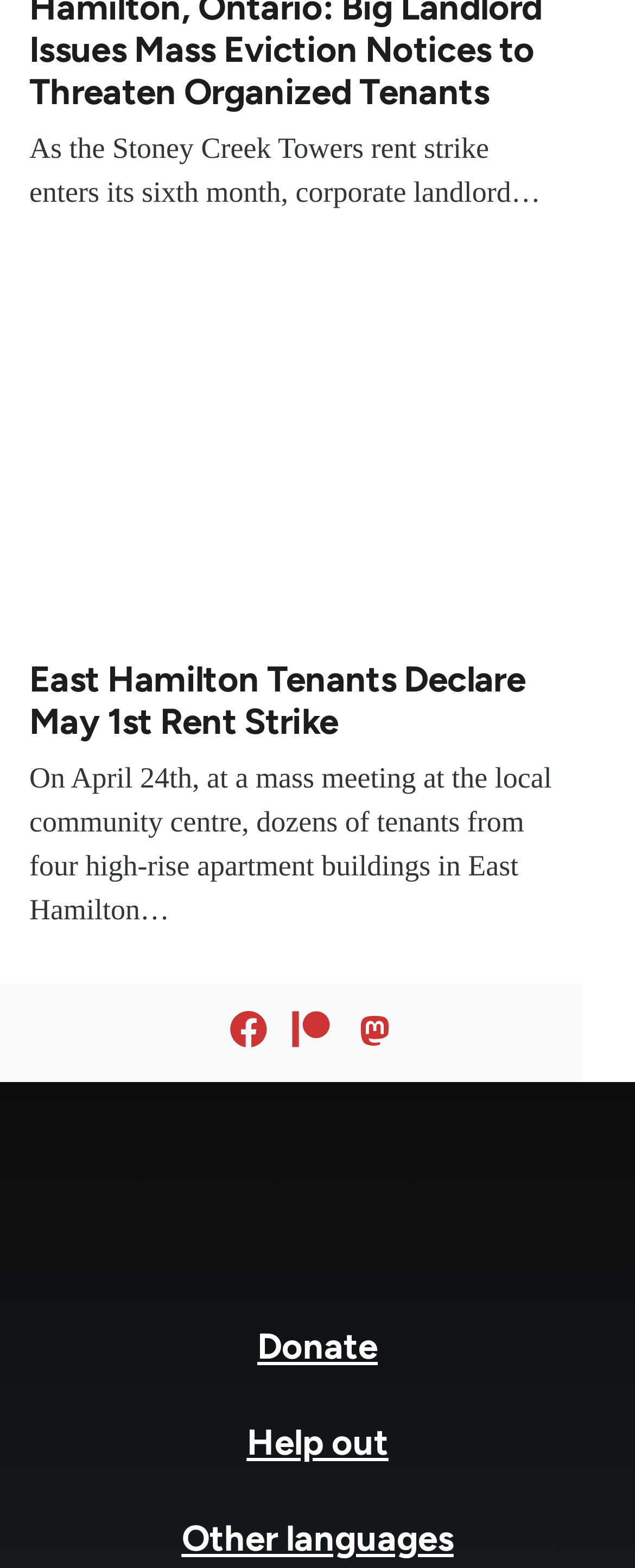How many social media platforms are mentioned?
Look at the image and respond to the question as thoroughly as possible.

The webpage mentions three social media platforms: Facebook, Patreon, and Mastodon, as indicated by the links 'Like us on facebook', 'Support us on patreon', and 'Follow us on Mastodon'.